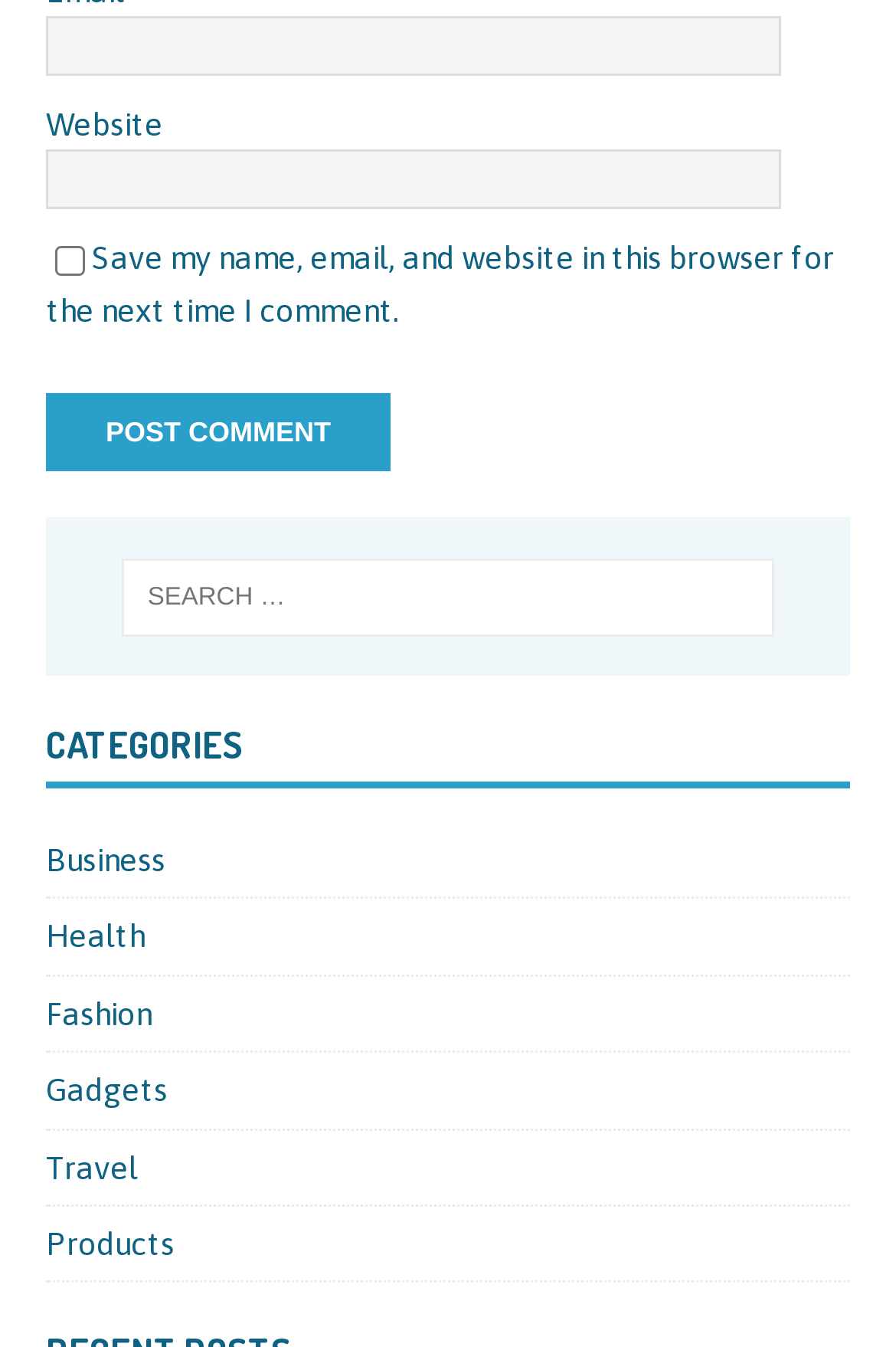Provide a brief response to the question below using a single word or phrase: 
What is the purpose of the checkbox?

Save comment info